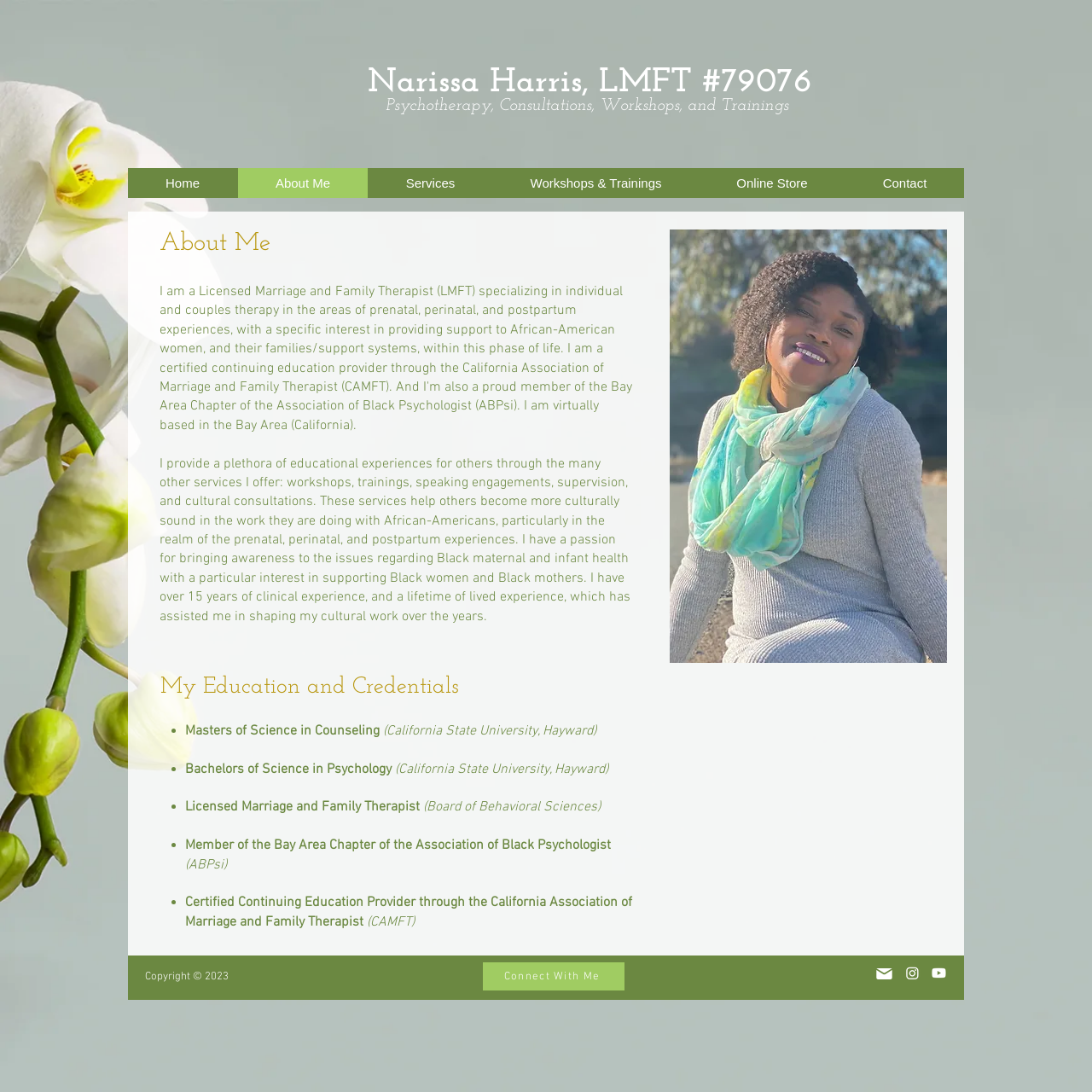Please find the bounding box for the UI element described by: "Contact".

[0.773, 0.154, 0.883, 0.181]